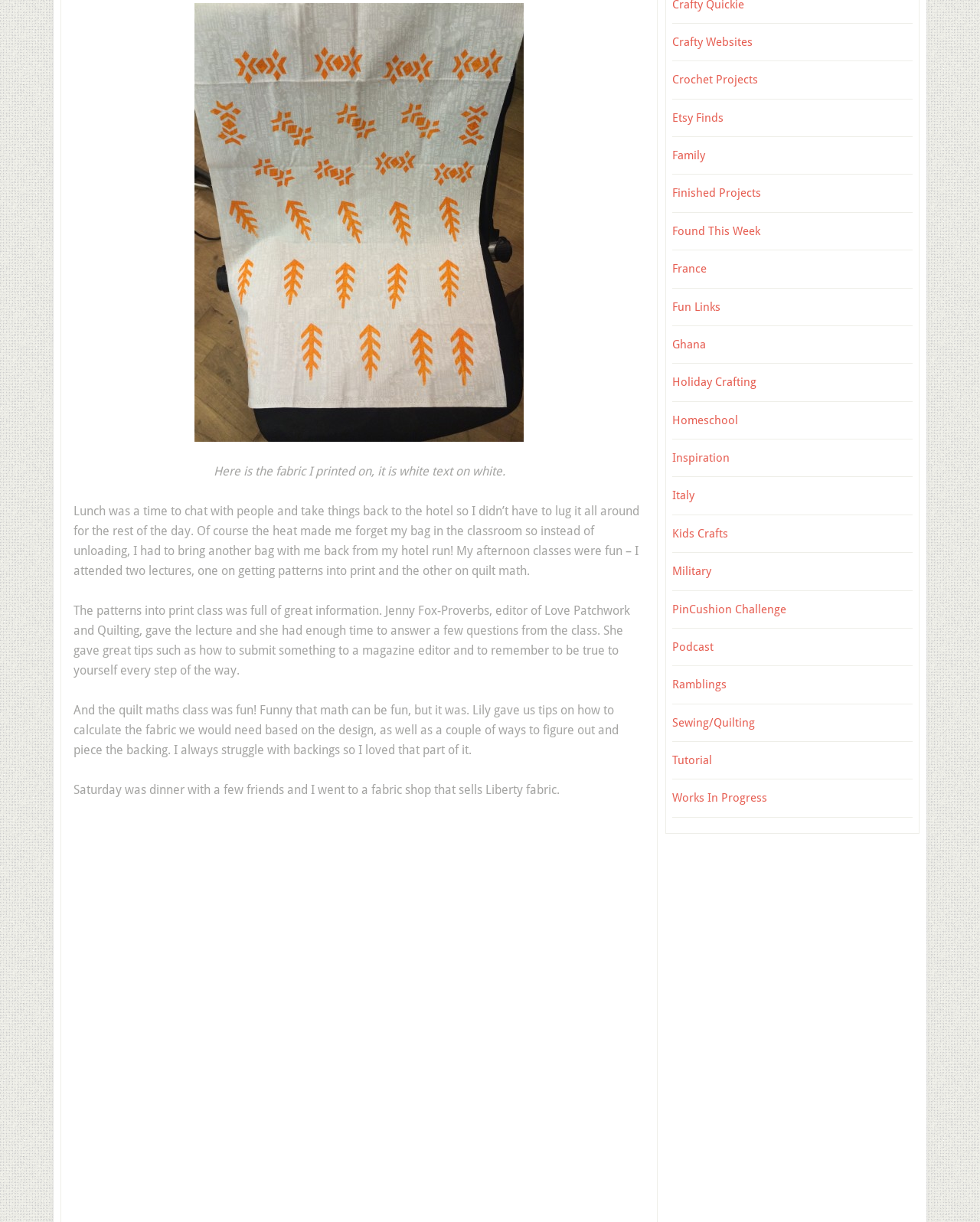Find the bounding box coordinates of the UI element according to this description: "Tutorial".

[0.686, 0.617, 0.727, 0.628]